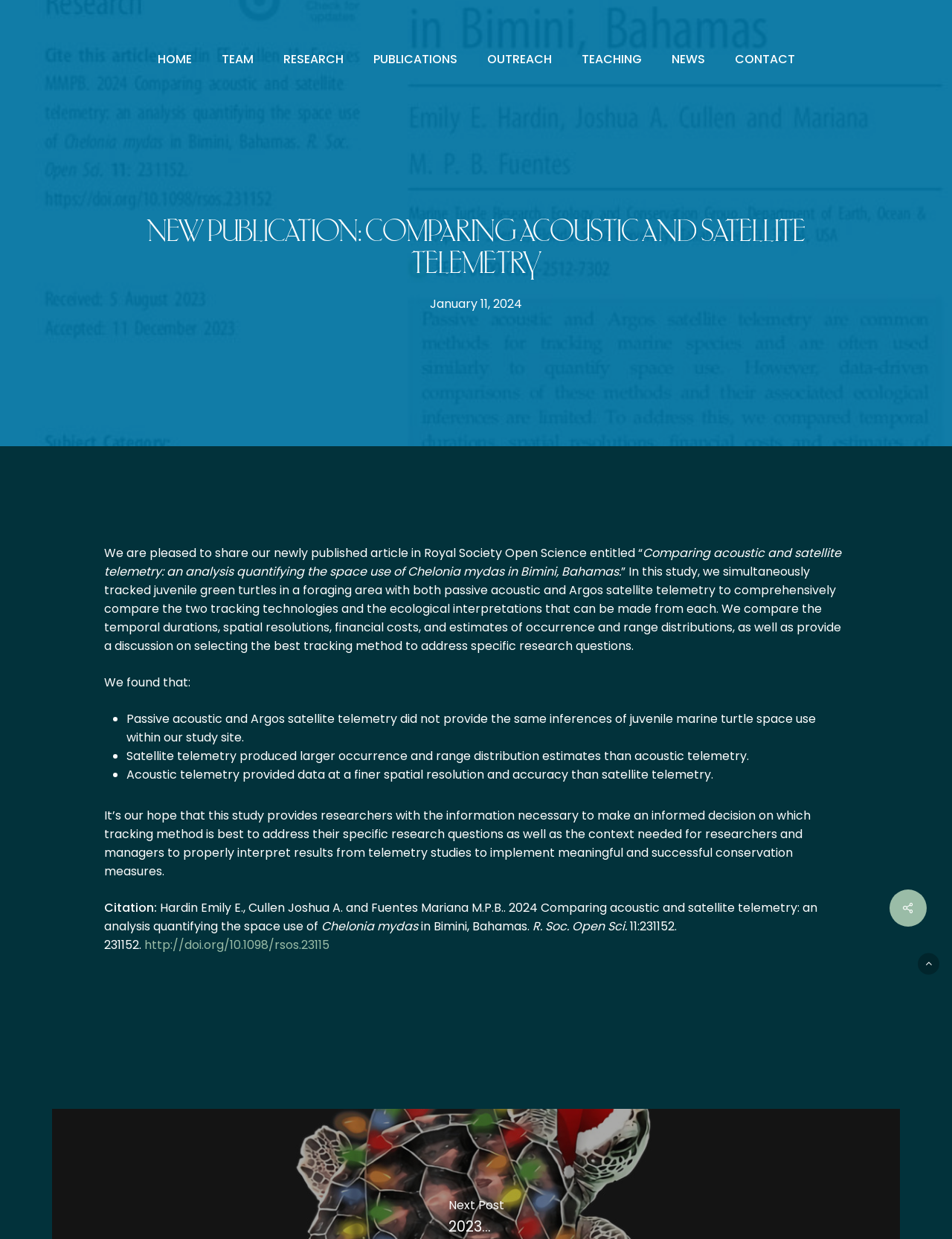Please identify the bounding box coordinates of the clickable region that I should interact with to perform the following instruction: "read the publication details". The coordinates should be expressed as four float numbers between 0 and 1, i.e., [left, top, right, bottom].

[0.109, 0.439, 0.884, 0.468]